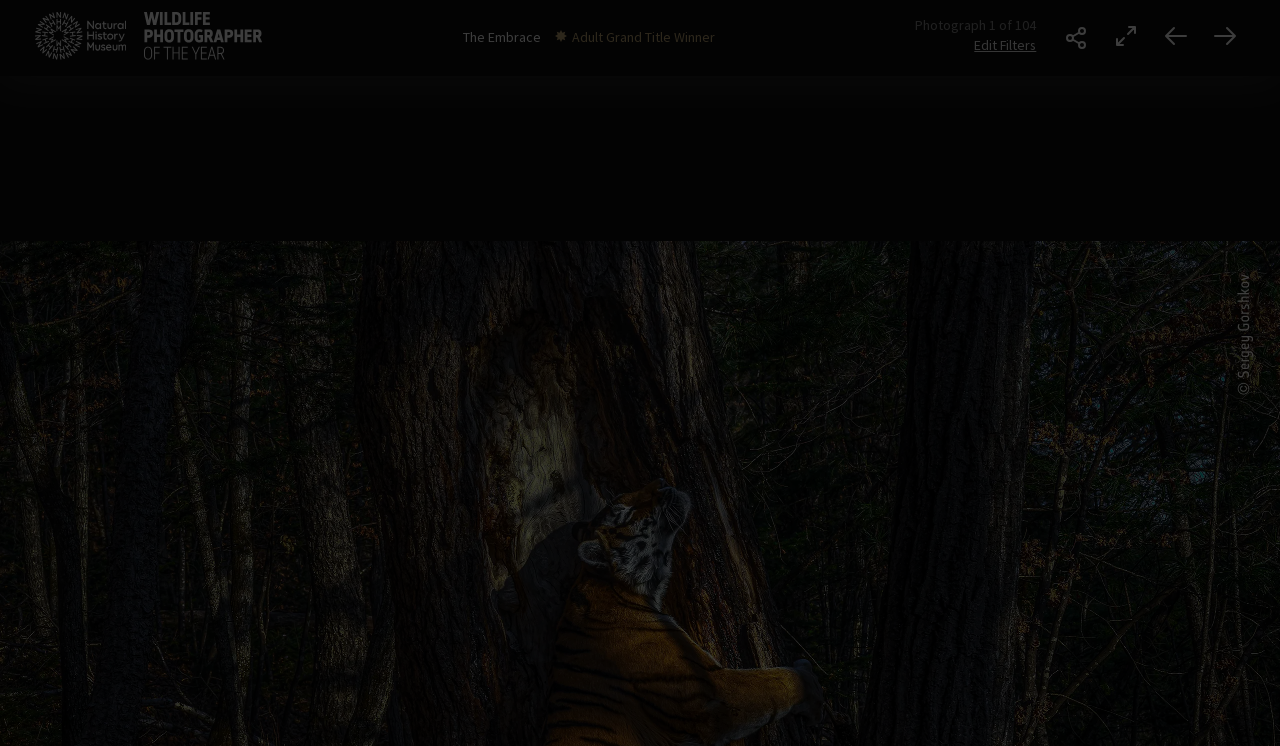Present a detailed account of what is displayed on the webpage.

The webpage appears to be a showcase for a wildlife photography award, specifically the "Wildlife Photographer of the Year" award at the Natural History Museum. At the top left, there is a link to the Natural History Museum, accompanied by a small image of the museum's logo. Next to it, there is a link to the "Wildlife Photographer of the Year" award, also accompanied by a small image.

Below these links, there is a large title "The Embrace" in bold font, with a small image to its right. Underneath the title, there is a subtitle "Adult Grand Title Winner". 

On the right side of the page, there is a section with text "Photograph of 104", indicating that the photograph being showcased is one of 104 entries. Below this text, there is a link to "Edit Filters" and three buttons: "Share", "Expand to fullscreen", and navigation buttons to go to the previous or next image in the set. Each of these buttons has a small icon accompanying it.

The overall layout of the page is clean, with a focus on showcasing the photograph and providing relevant information about the award and the image.